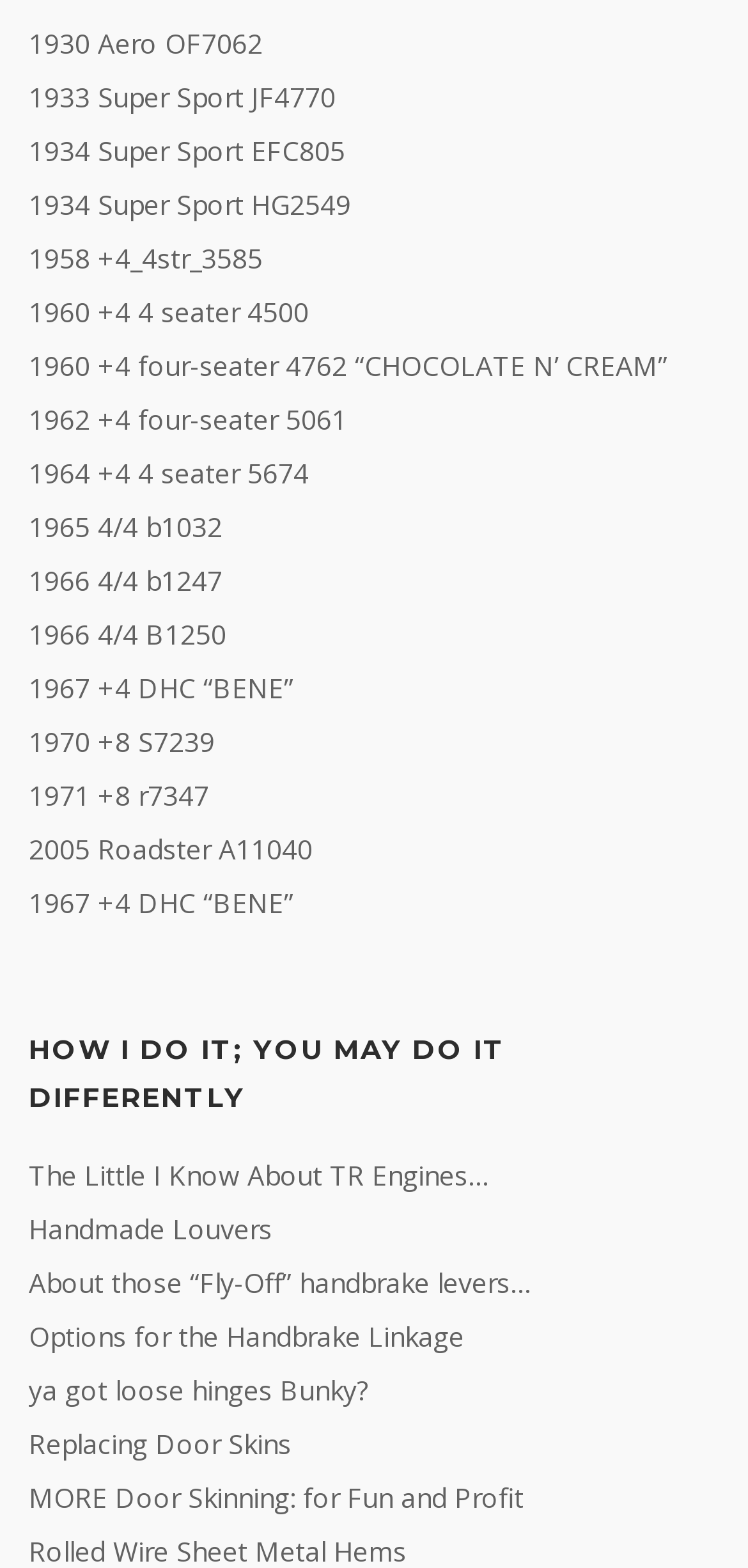Pinpoint the bounding box coordinates of the element that must be clicked to accomplish the following instruction: "Explore ya got loose hinges Bunky? link". The coordinates should be in the format of four float numbers between 0 and 1, i.e., [left, top, right, bottom].

[0.038, 0.875, 0.492, 0.898]